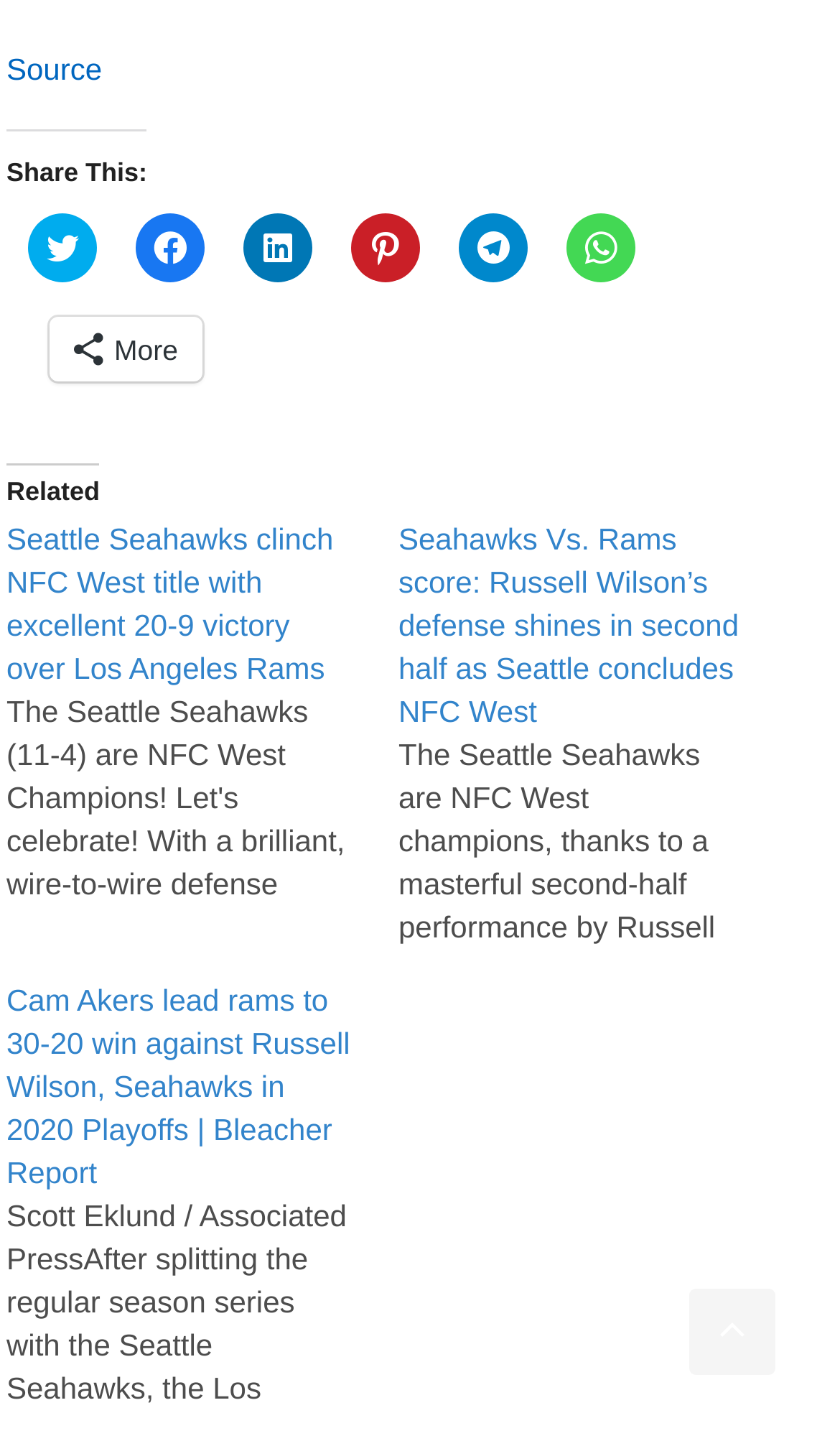Identify the bounding box coordinates of the clickable region to carry out the given instruction: "Read related news about Seattle Seahawks".

[0.008, 0.36, 0.474, 0.629]